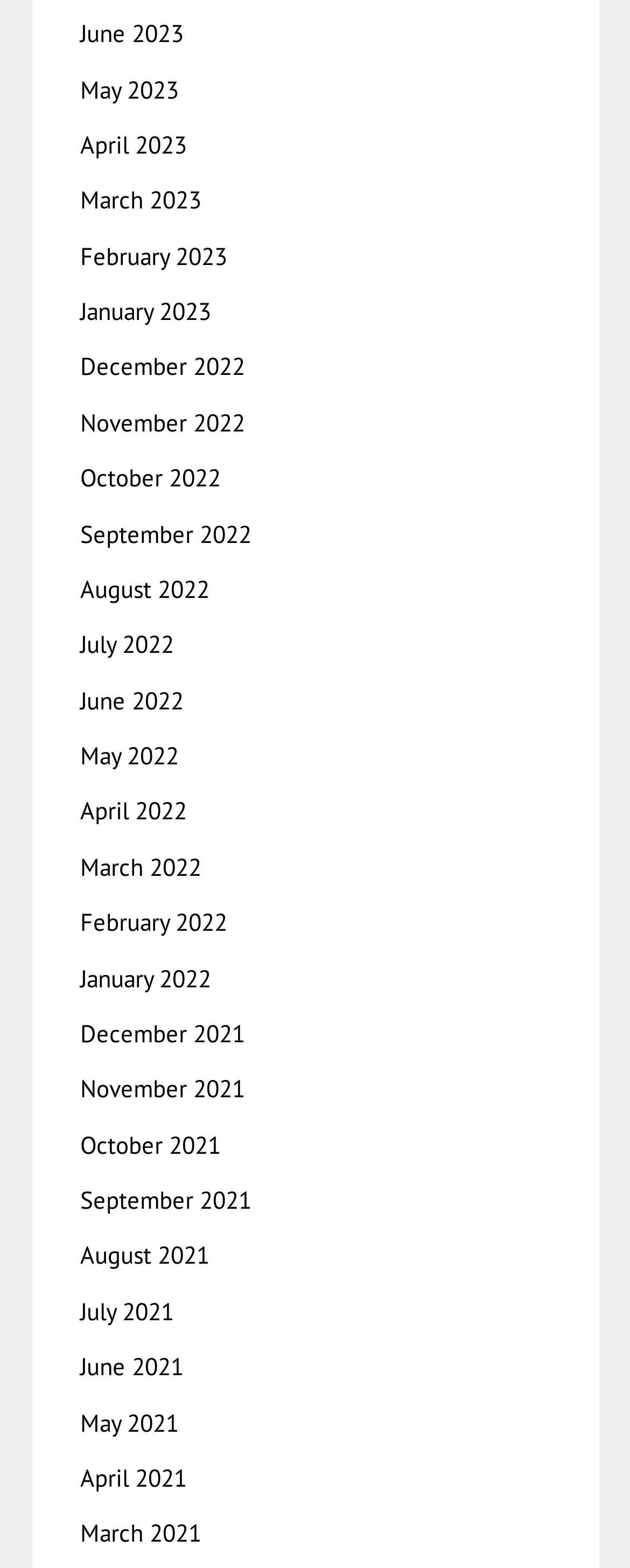Please provide a short answer using a single word or phrase for the question:
Are the months listed in chronological order?

Yes